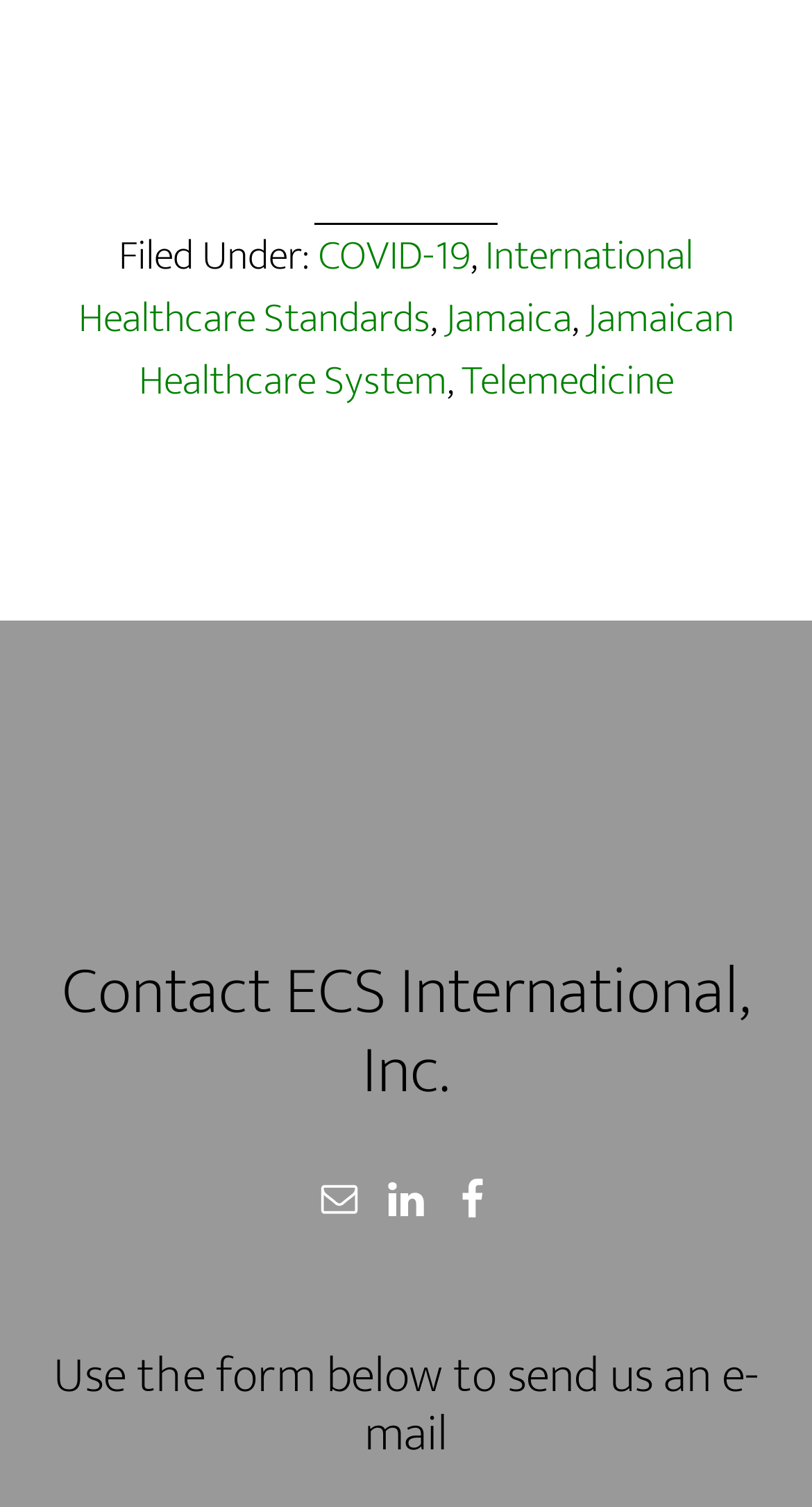Given the description of the UI element: "International Healthcare Standards", predict the bounding box coordinates in the form of [left, top, right, bottom], with each value being a float between 0 and 1.

[0.096, 0.146, 0.854, 0.235]